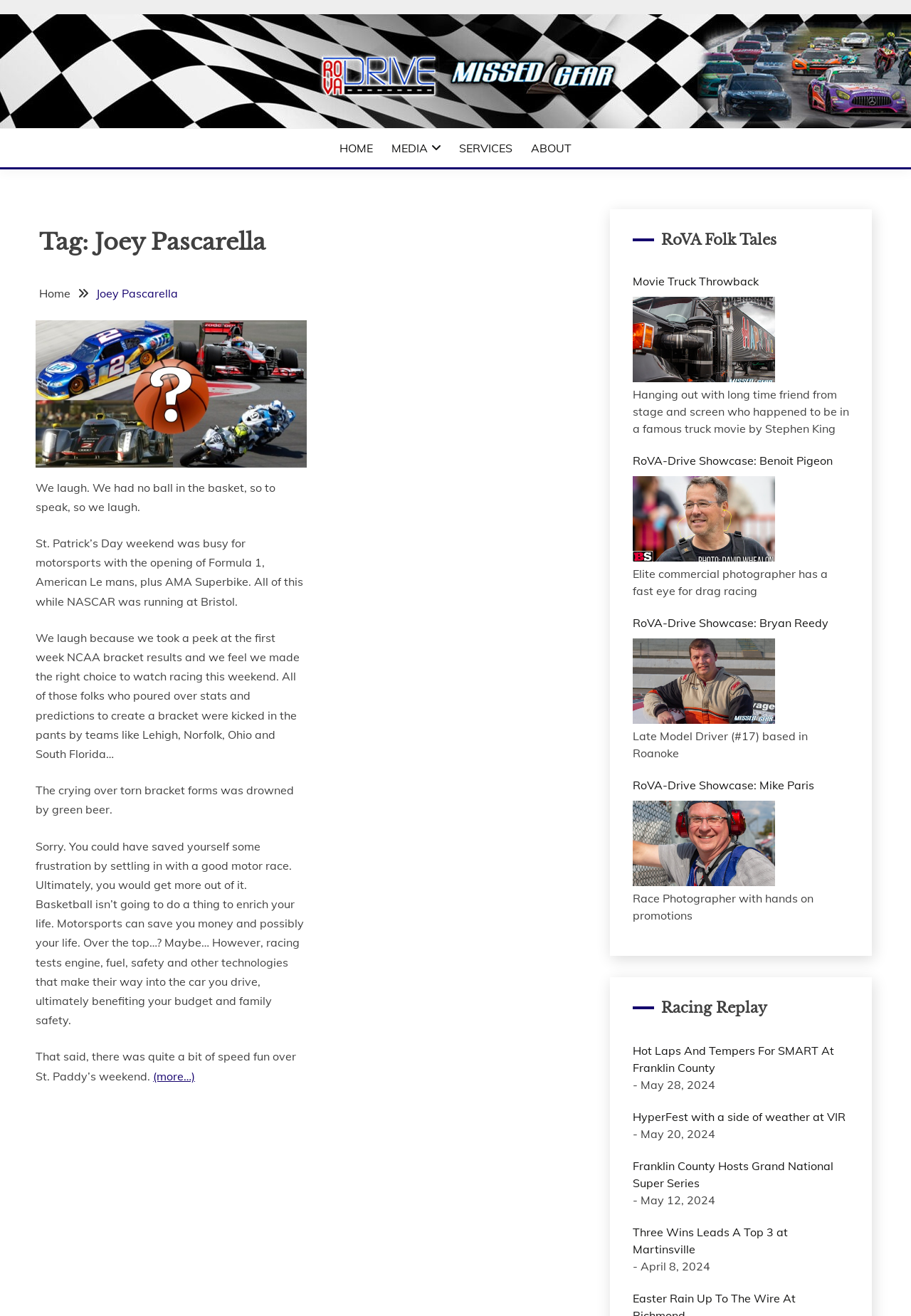Find and indicate the bounding box coordinates of the region you should select to follow the given instruction: "View the RoVA-Drive Showcase: Benoit Pigeon".

[0.694, 0.343, 0.932, 0.356]